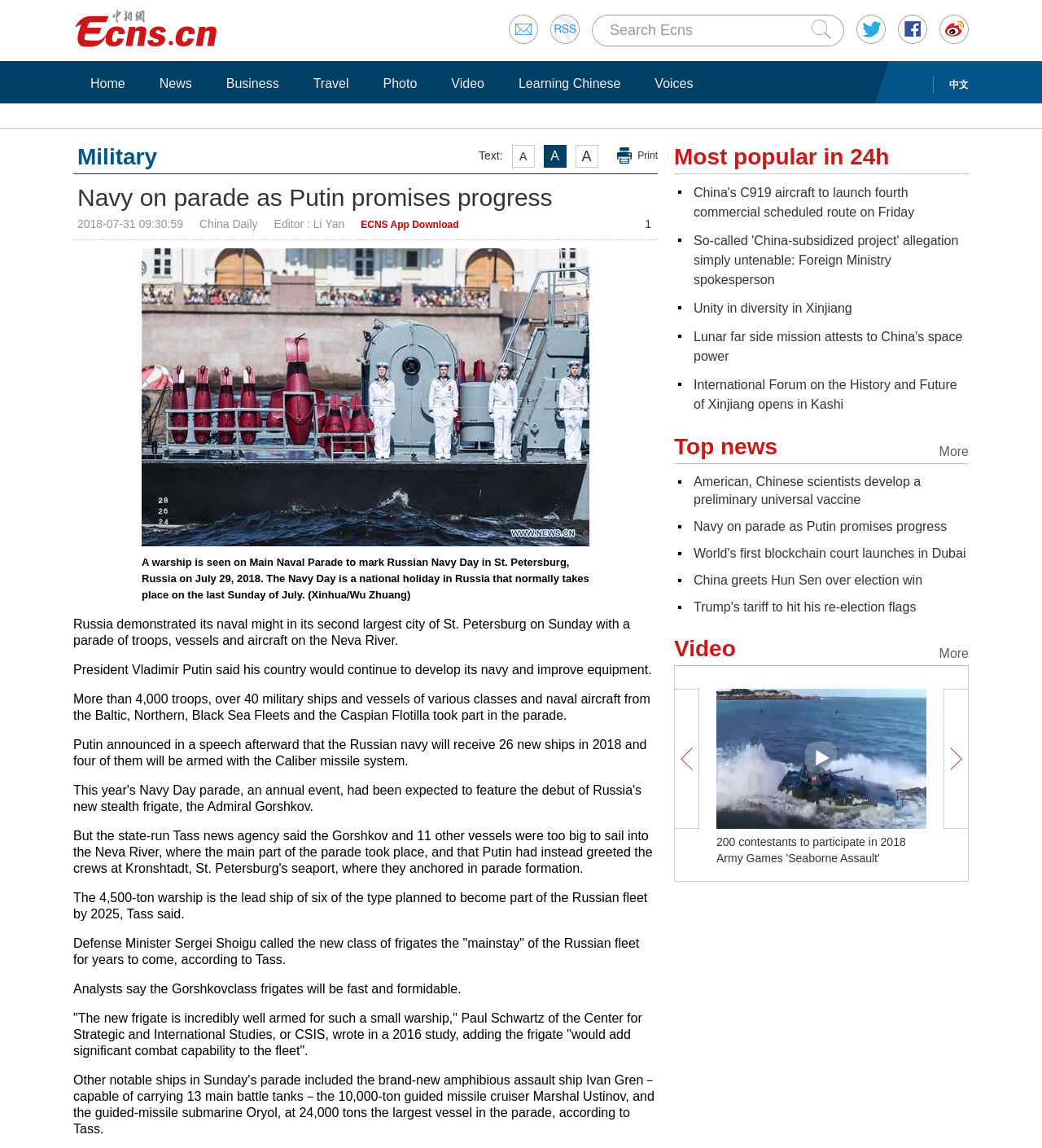Identify the bounding box coordinates for the element that needs to be clicked to fulfill this instruction: "Download ECNS App". Provide the coordinates in the format of four float numbers between 0 and 1: [left, top, right, bottom].

[0.346, 0.191, 0.44, 0.201]